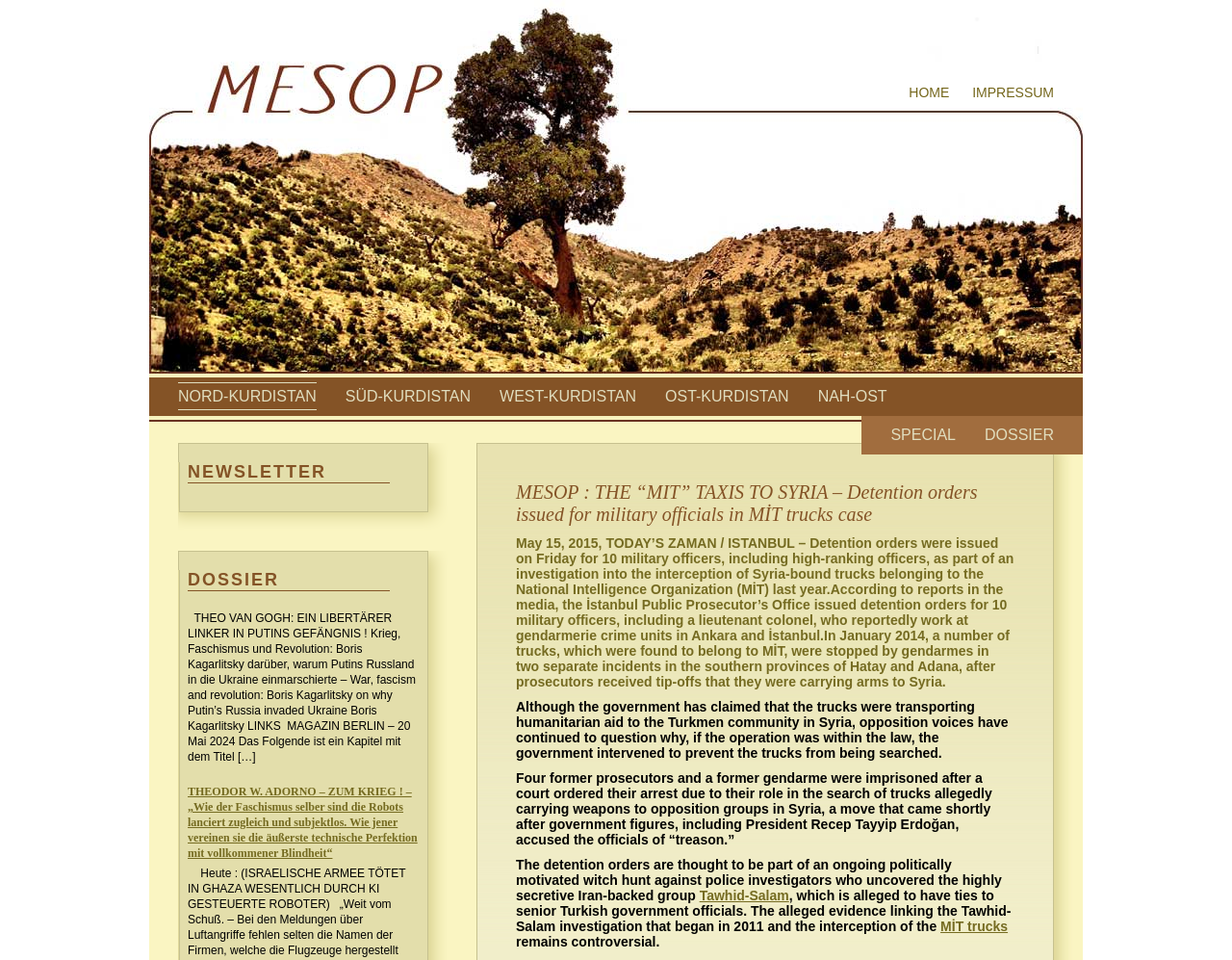Identify the bounding box coordinates of the region that should be clicked to execute the following instruction: "Read about MİT trucks".

[0.763, 0.957, 0.818, 0.973]